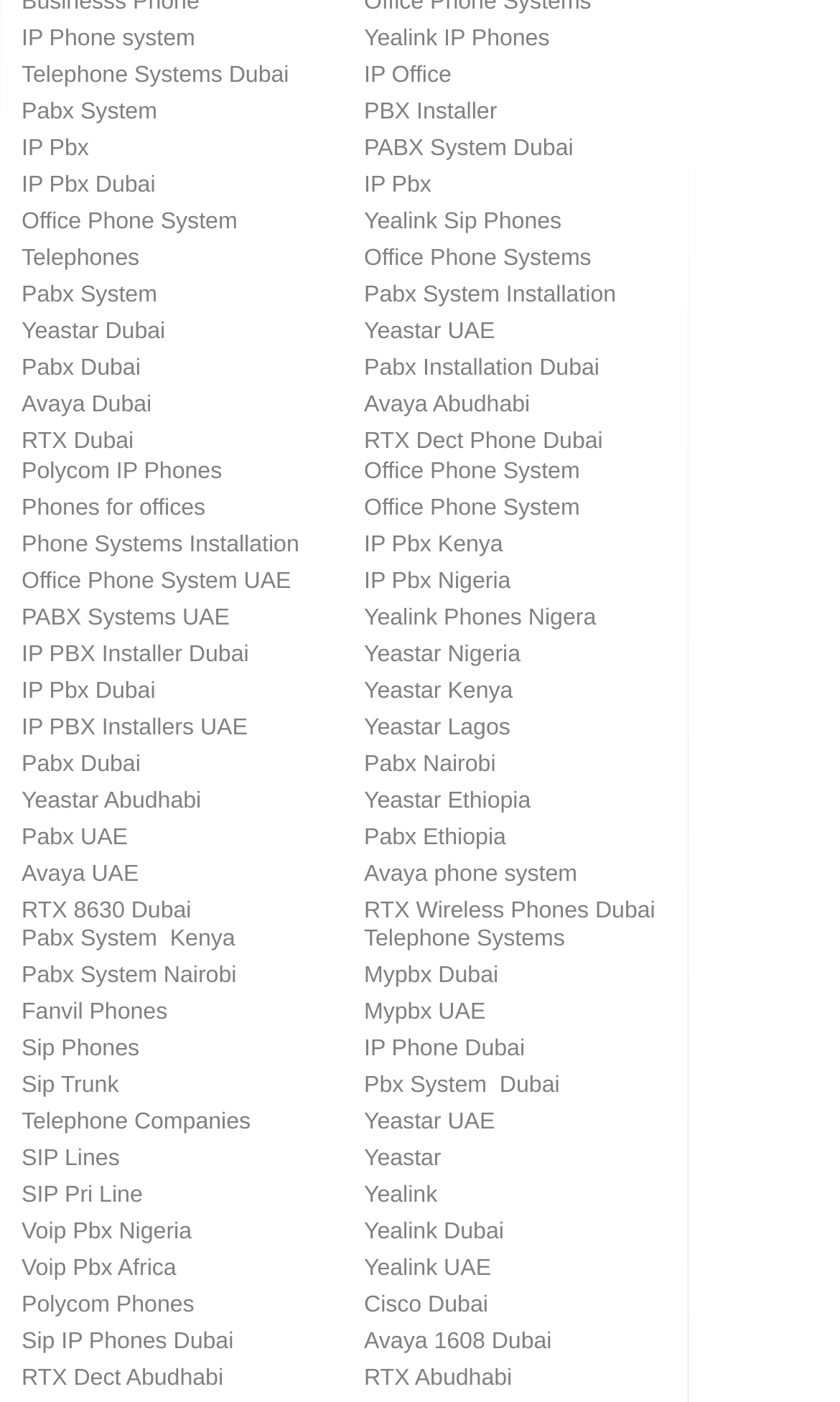Select the bounding box coordinates of the element I need to click to carry out the following instruction: "Click Polycom IP Phones".

[0.026, 0.327, 0.264, 0.346]